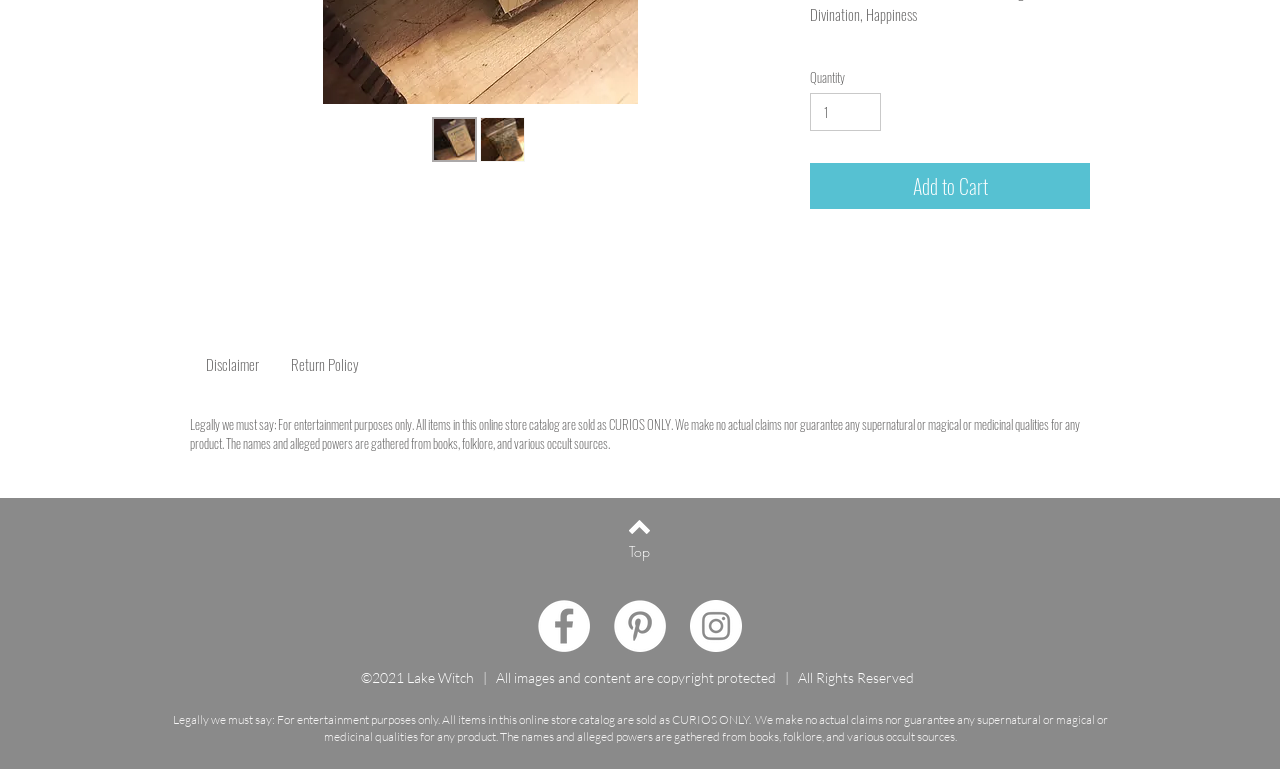Locate the UI element that matches the description Add to Cart in the webpage screenshot. Return the bounding box coordinates in the format (top-left x, top-left y, bottom-right x, bottom-right y), with values ranging from 0 to 1.

[0.633, 0.212, 0.852, 0.271]